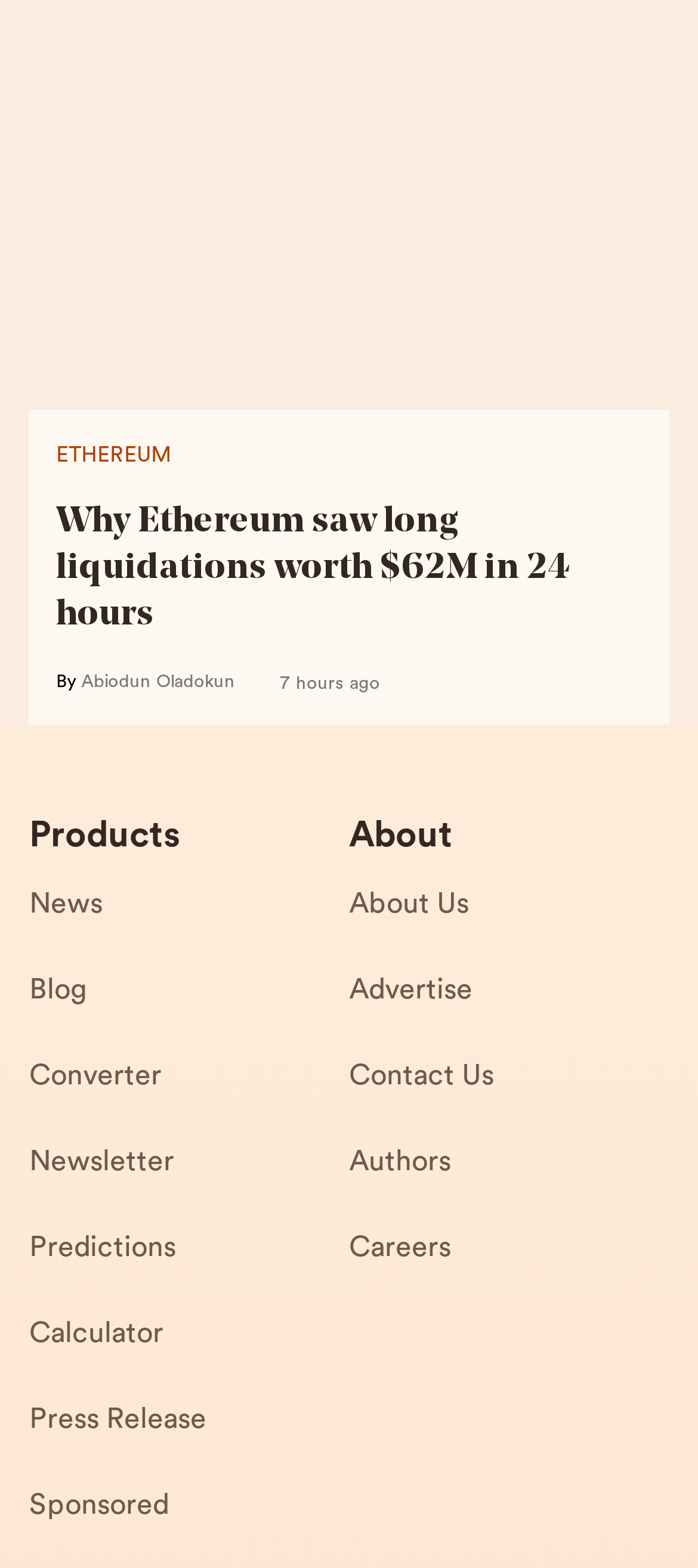What are the main categories on the webpage?
Observe the image and answer the question with a one-word or short phrase response.

Products, News, Blog, etc.